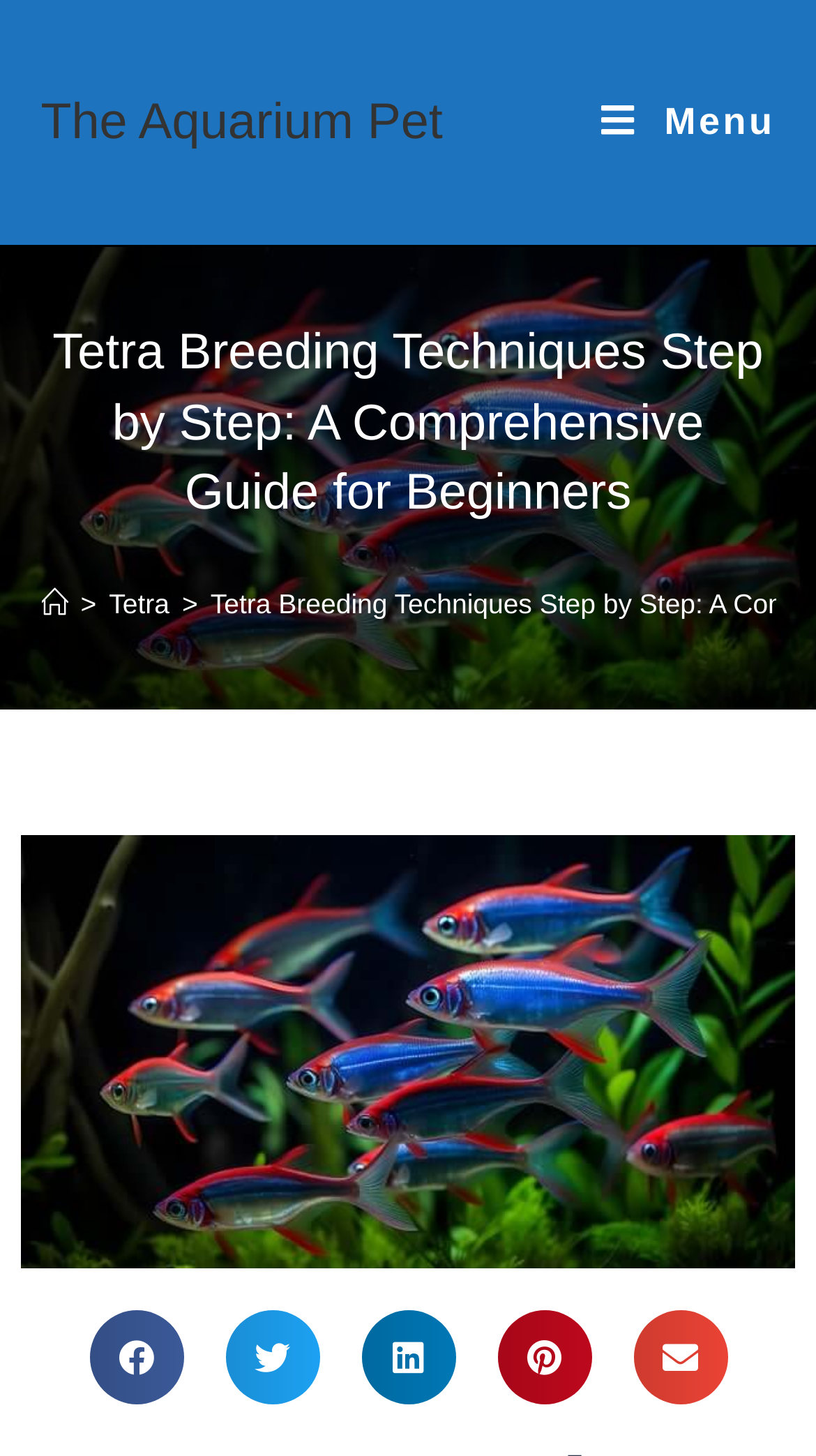What is the name of the website?
Please use the visual content to give a single word or phrase answer.

The Aquarium Pet